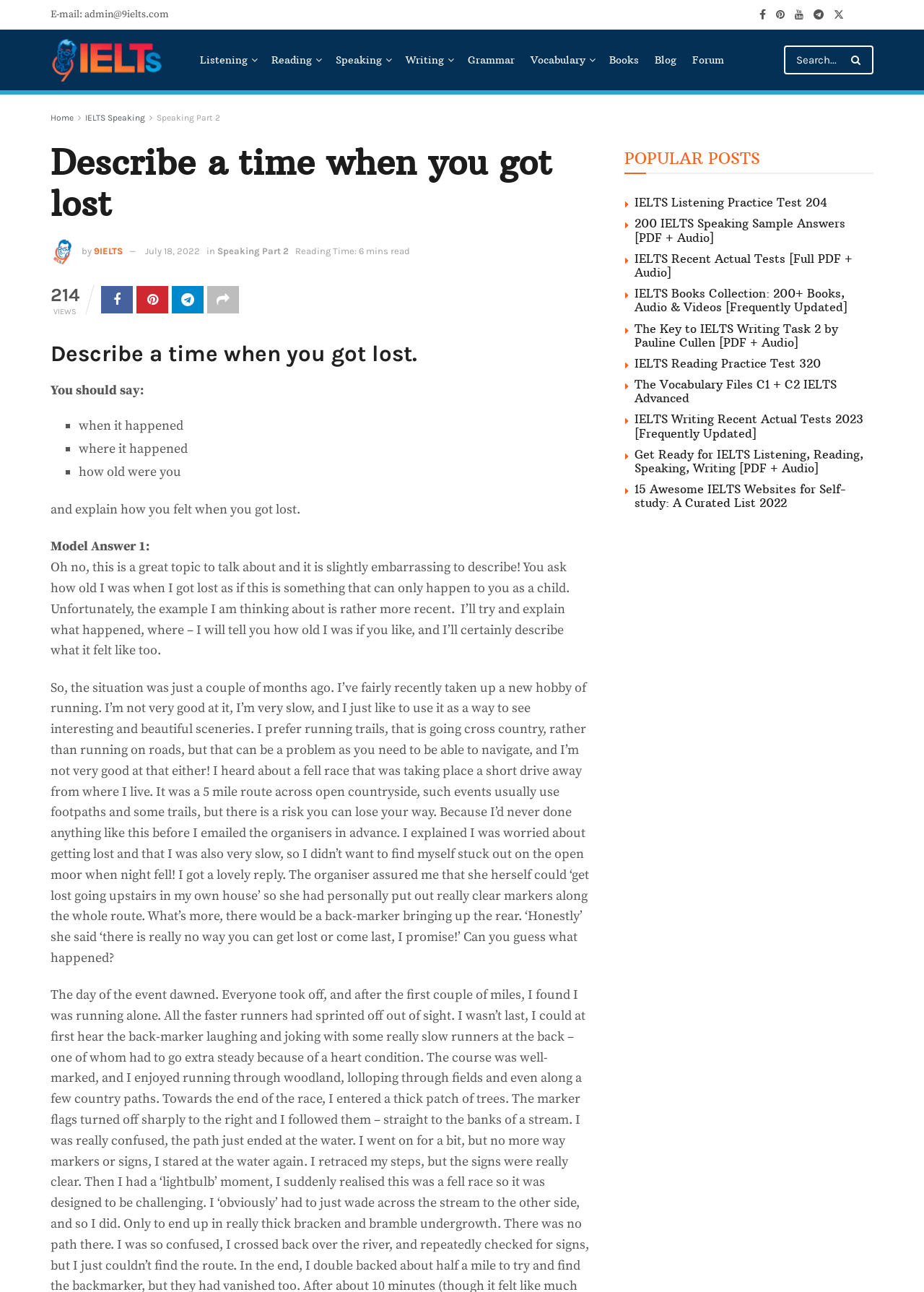Given the element description "IELTS Speaking" in the screenshot, predict the bounding box coordinates of that UI element.

[0.092, 0.087, 0.157, 0.095]